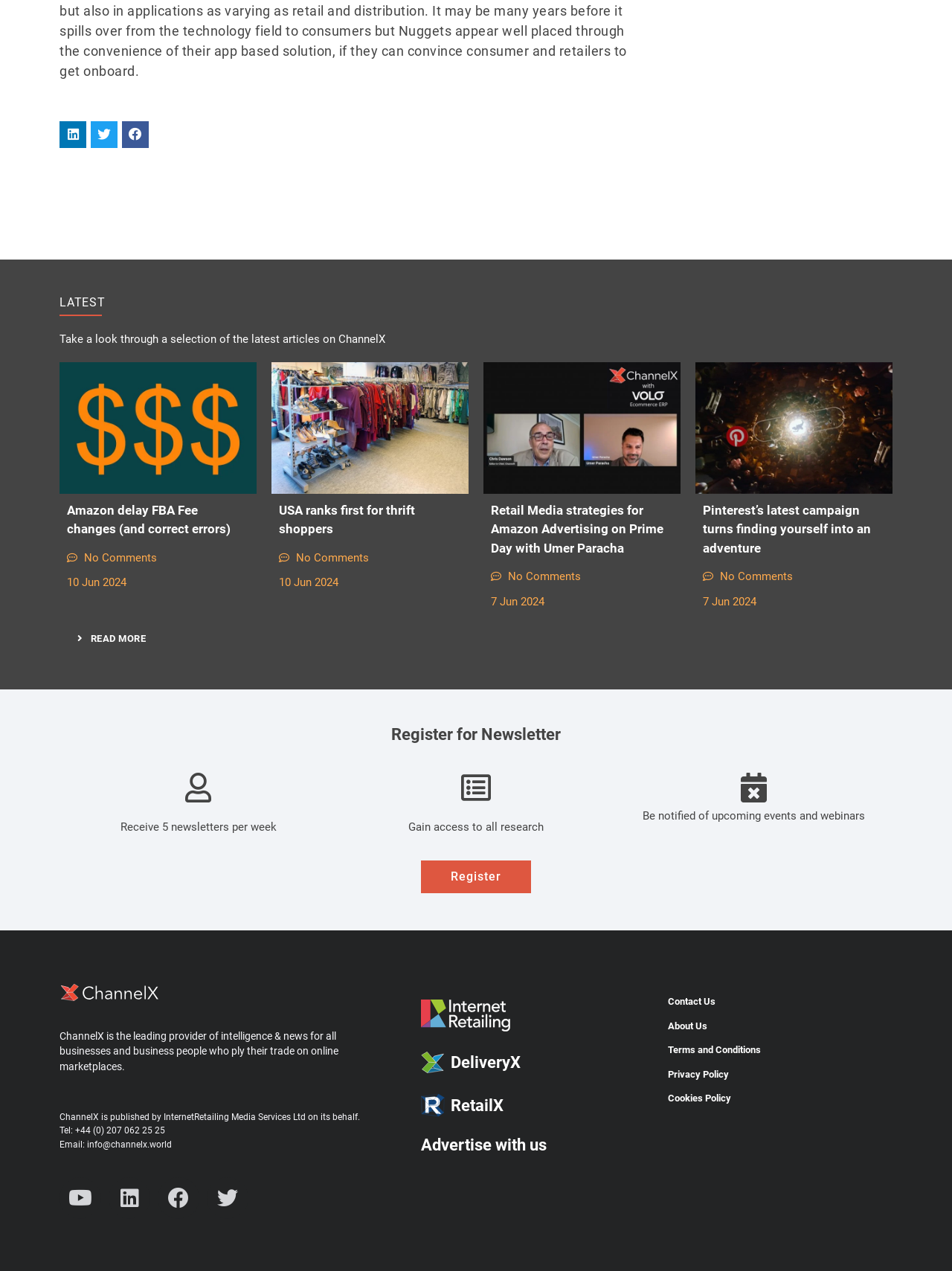Identify the bounding box coordinates of the section to be clicked to complete the task described by the following instruction: "Read the latest article about Referral Fee Changes". The coordinates should be four float numbers between 0 and 1, formatted as [left, top, right, bottom].

[0.062, 0.285, 0.27, 0.388]